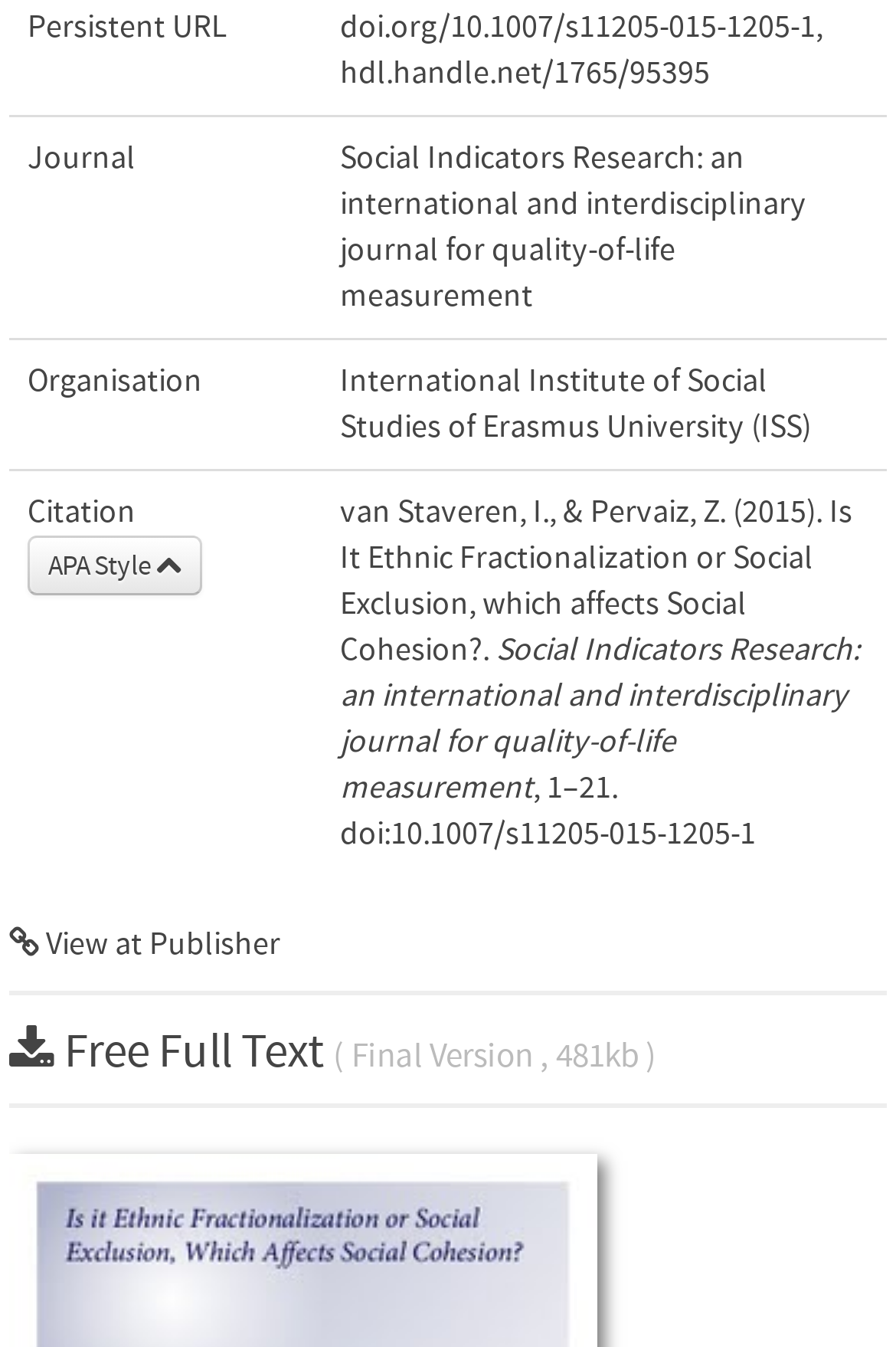Give the bounding box coordinates for the element described as: "doi.org/10.1007/s11205-015-1205-1".

[0.379, 0.007, 0.91, 0.035]